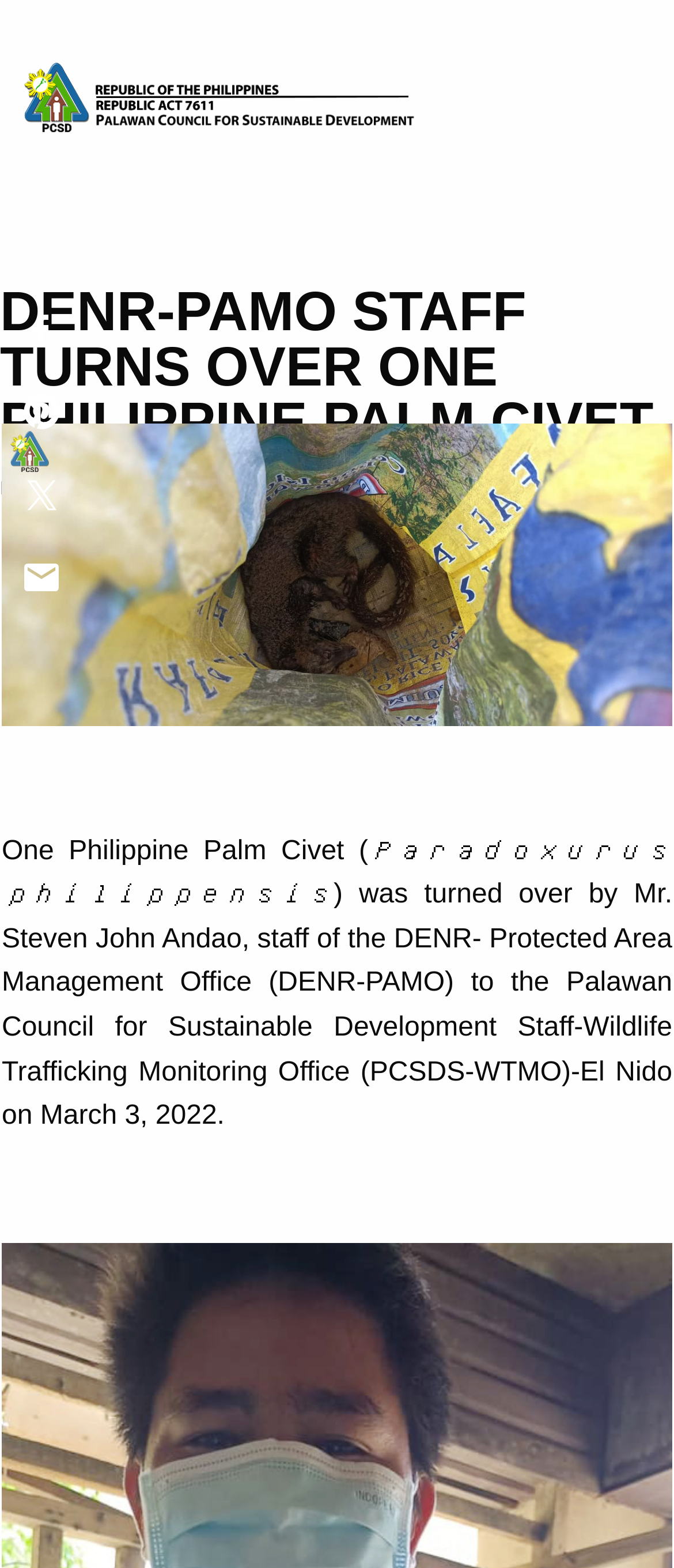Detail the features and information presented on the webpage.

The webpage appears to be a news article or press release about the DENR-PAMO staff turning over a Philippine Palm Civet to the PCSD. 

At the top of the page, there are four links, each accompanied by an image, arranged horizontally and spaced evenly apart. 

Below these links, there is a large image that spans the entire width of the page. 

The main content of the page is headed by a prominent heading that reads "DENR-PAMO STAFF TURNS OVER ONE PHILIPPINE PALM CIVET". 

Below the heading, there is a line of text that includes the author "PCSD Staff" and the date "Mar 7, 2022". 

The main article text is a single paragraph that describes the event of the Philippine Palm Civet being turned over by the DENR-PAMO staff to the PCSDS-WTMO-El Nido on March 3, 2022. 

There is another image at the bottom of the page, which takes up most of the width.